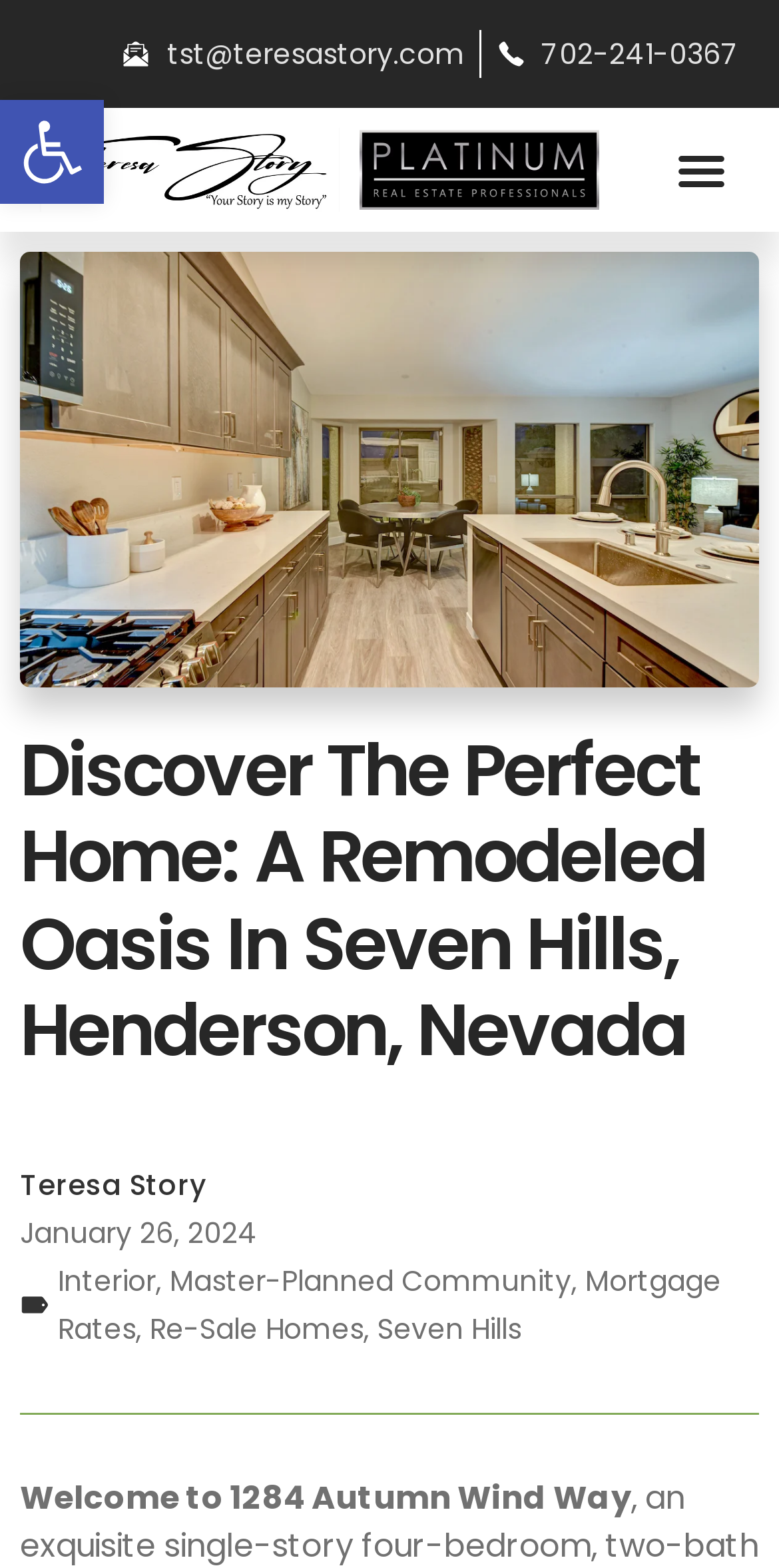Identify the bounding box coordinates for the element that needs to be clicked to fulfill this instruction: "Call Teresa Story at 702-241-0367". Provide the coordinates in the format of four float numbers between 0 and 1: [left, top, right, bottom].

[0.637, 0.019, 0.949, 0.05]